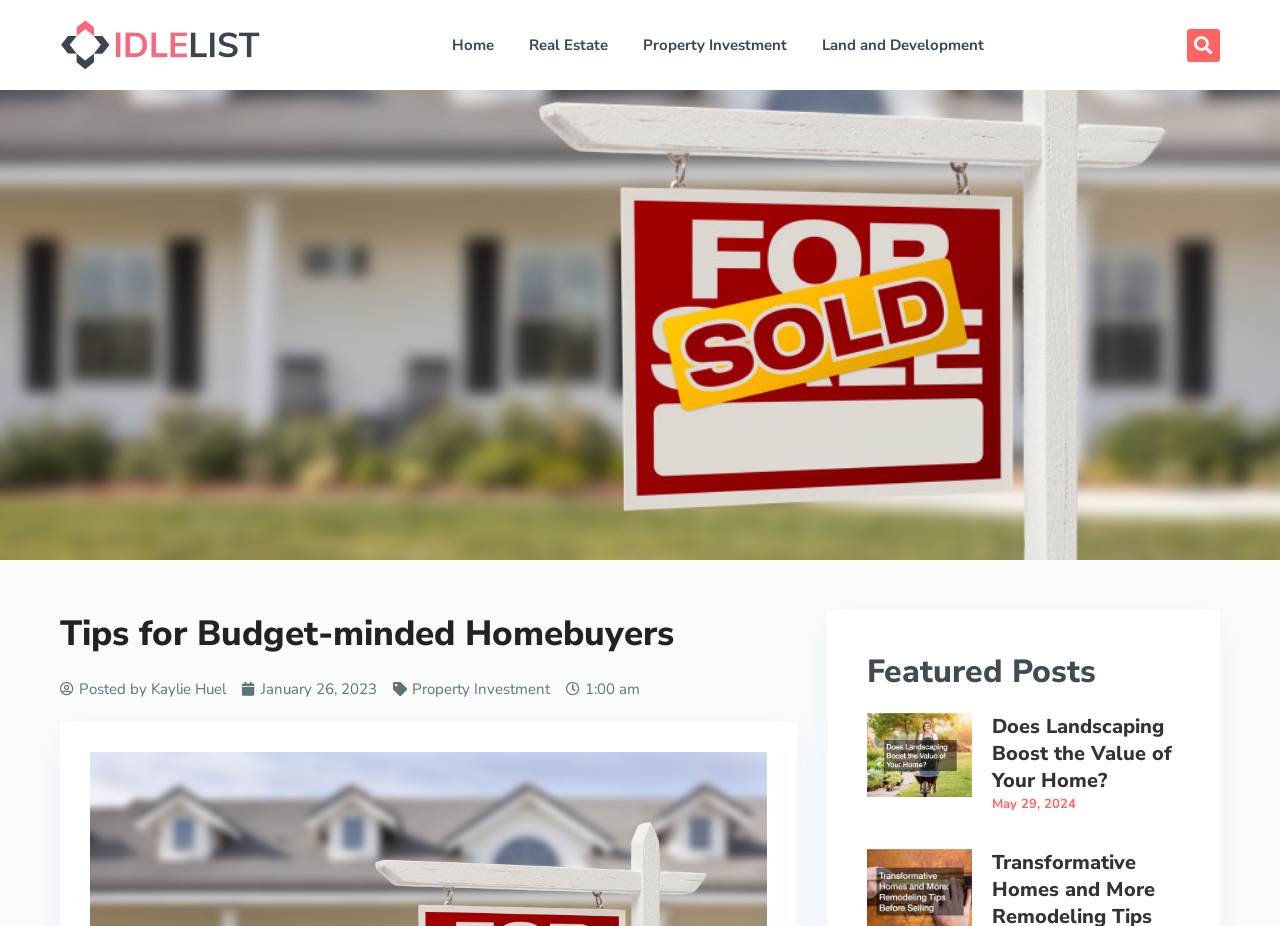Refer to the image and provide an in-depth answer to the question:
What time was the article posted?

I found the time the article was posted by looking at the section below the main heading, where it says 'Posted by' and then the author's name. Next to the author's name, I found a time that says '1:00 am'.